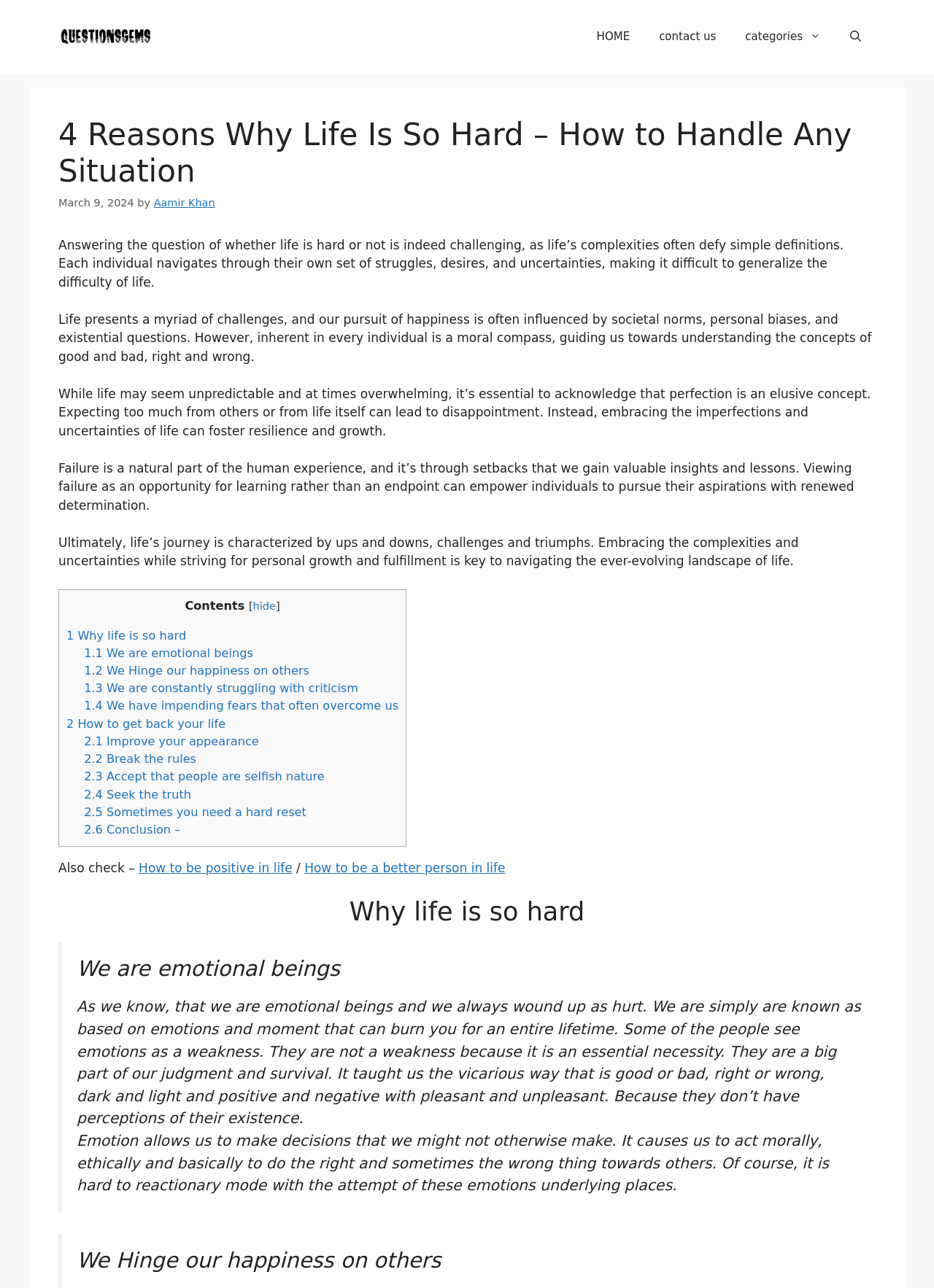Find the bounding box coordinates for the area that should be clicked to accomplish the instruction: "Click on the 'HOME' link".

[0.623, 0.011, 0.69, 0.045]